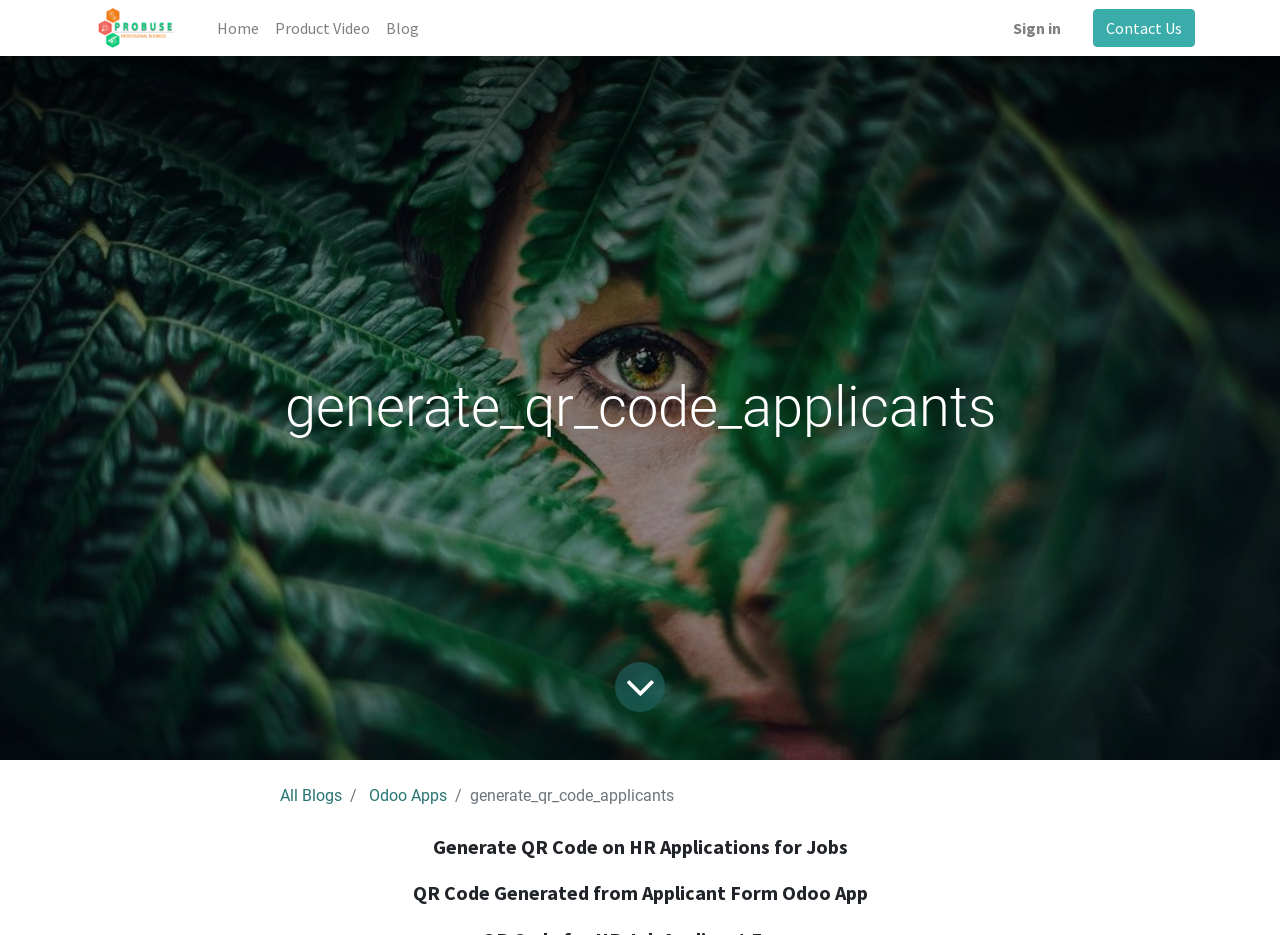By analyzing the image, answer the following question with a detailed response: What is the link at the bottom right corner?

The link at the bottom right corner of the webpage is 'Contact Us', which is likely a link to a contact page or a form to get in touch with the website owners.